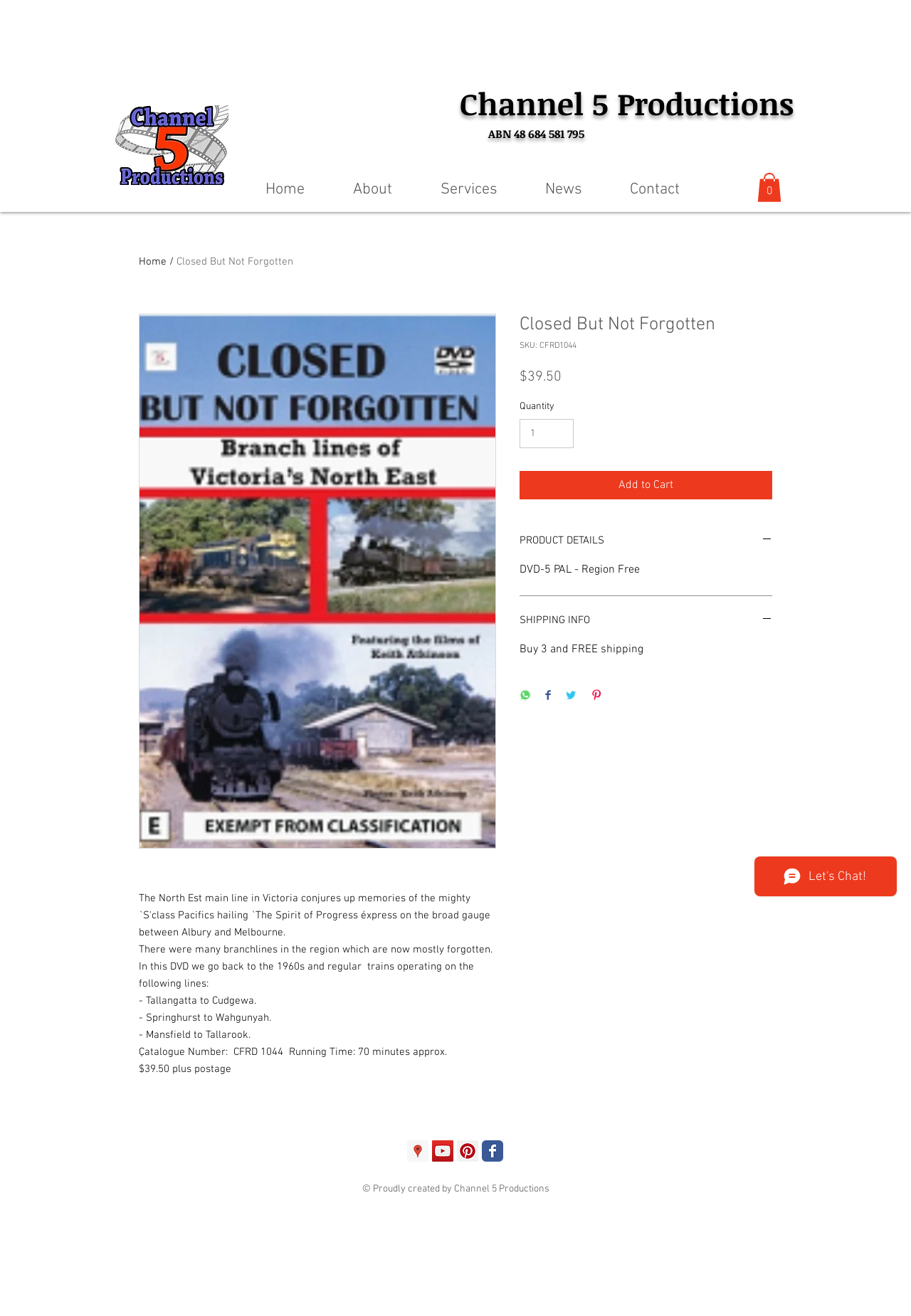What is the price of the DVD?
We need a detailed and meticulous answer to the question.

The price of the DVD is mentioned in the article section of the webpage, specifically in the StaticText '$39.50' and also in the StaticText 'Price'.